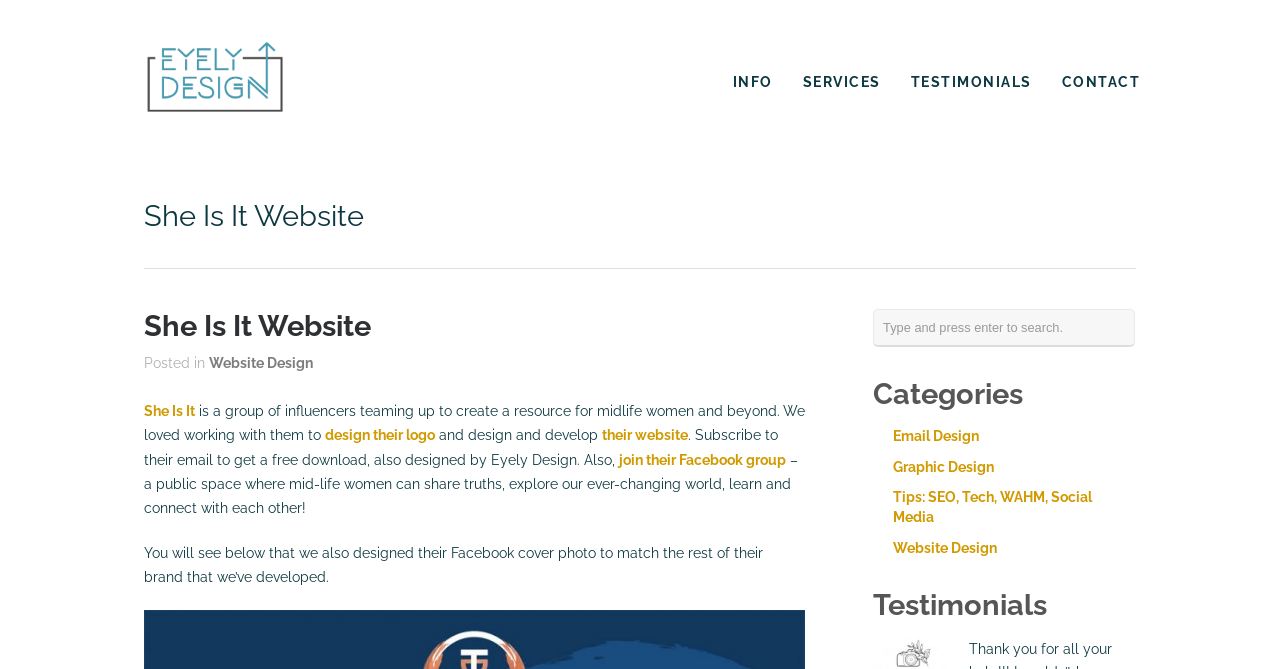What is the purpose of the 'She Is It' website?
Please provide a comprehensive answer based on the contents of the image.

The purpose of the 'She Is It' website can be inferred from the text, which states 'is a group of influencers teaming up to create a resource for midlife women and beyond'. This suggests that the website is intended to provide a resource or community for midlife women.